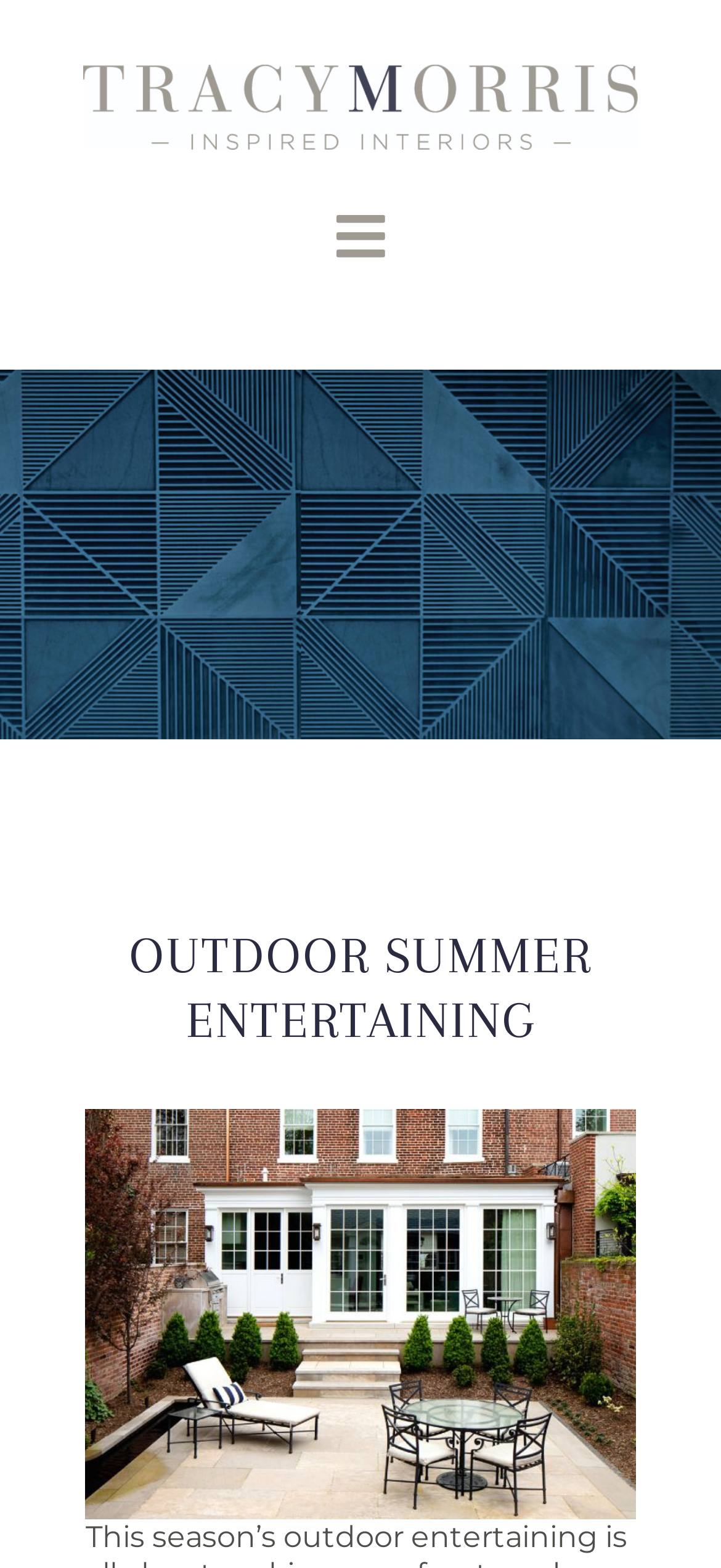Can you find the bounding box coordinates of the area I should click to execute the following instruction: "Inquire about services"?

[0.0, 0.657, 1.0, 0.734]